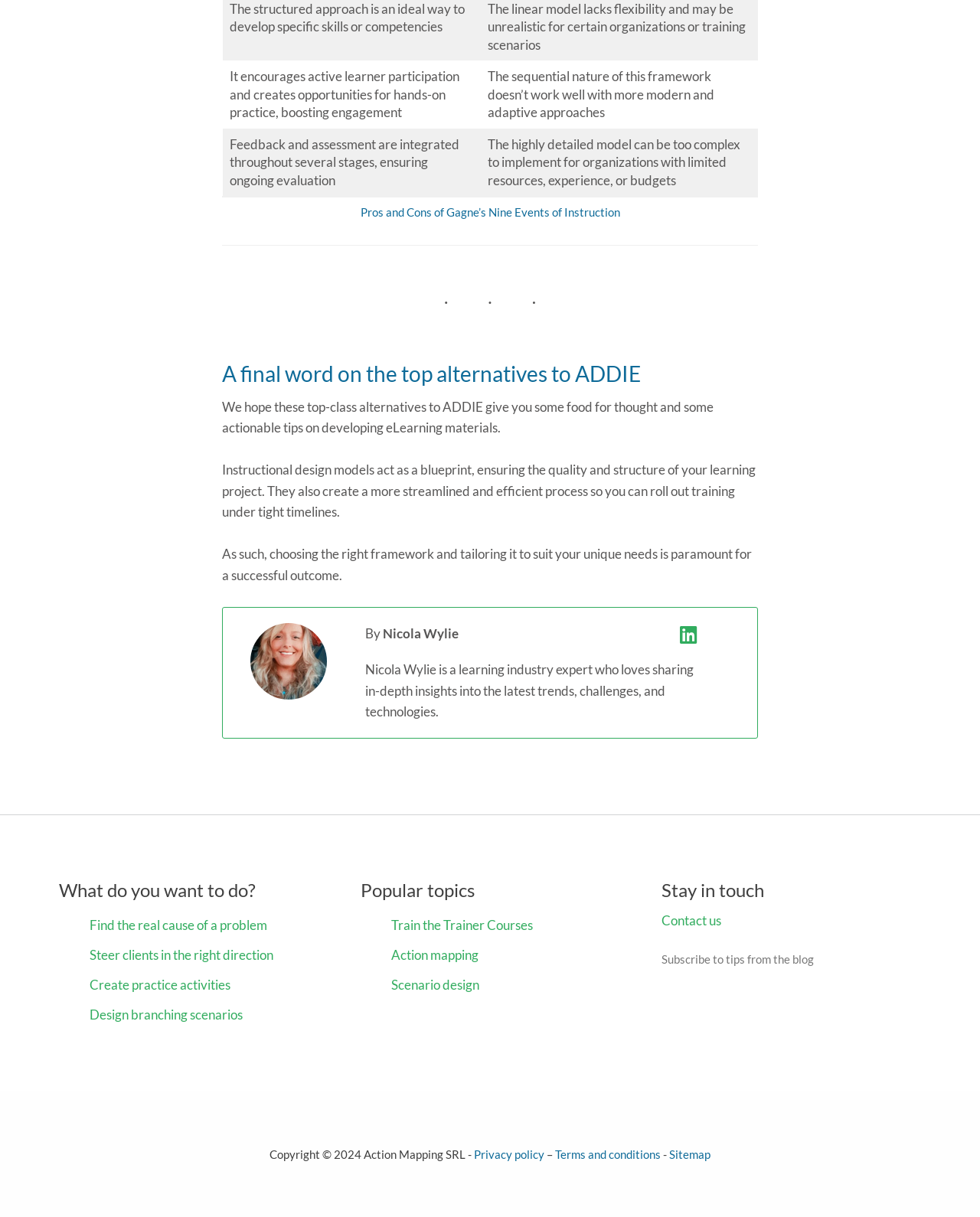What is the year of the copyright mentioned in the footer?
Look at the image and respond with a one-word or short-phrase answer.

2024